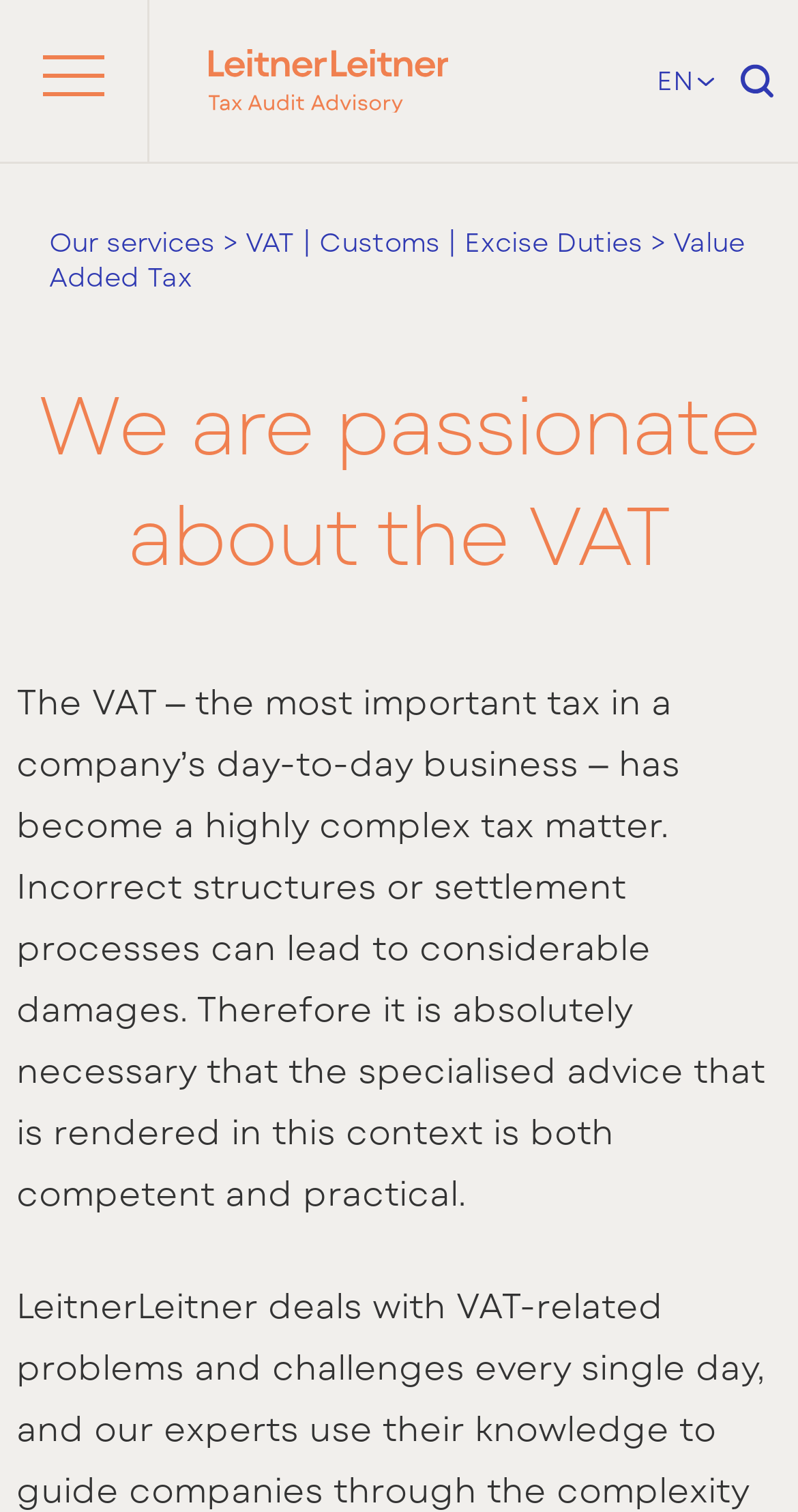Construct a comprehensive description capturing every detail on the webpage.

The webpage is about Value Added Tax (VAT) services provided by LeitnerLeitner Hrvatska. At the top left, there is a menu button labeled "Menu" that controls the navigation menu. Next to it, on the top center, is the LeitnerLeitner Hrvatska logo, which is an image. On the top right, there is a language selection option with "EN" as the current selection, accompanied by a small flag icon.

Below the top section, there is a search bar on the top right, consisting of a search input field and a search button with a magnifying glass icon. On the top left, there is a navigation section with links to "Our services" and "VAT | Customs | Excise Duties", separated by arrow icons.

The main content of the webpage starts with a heading that reads "We are passionate about the VAT". Below the heading, there is a paragraph of text that explains the importance of competent and practical advice on VAT matters, as incorrect structures or settlement processes can lead to considerable damages.